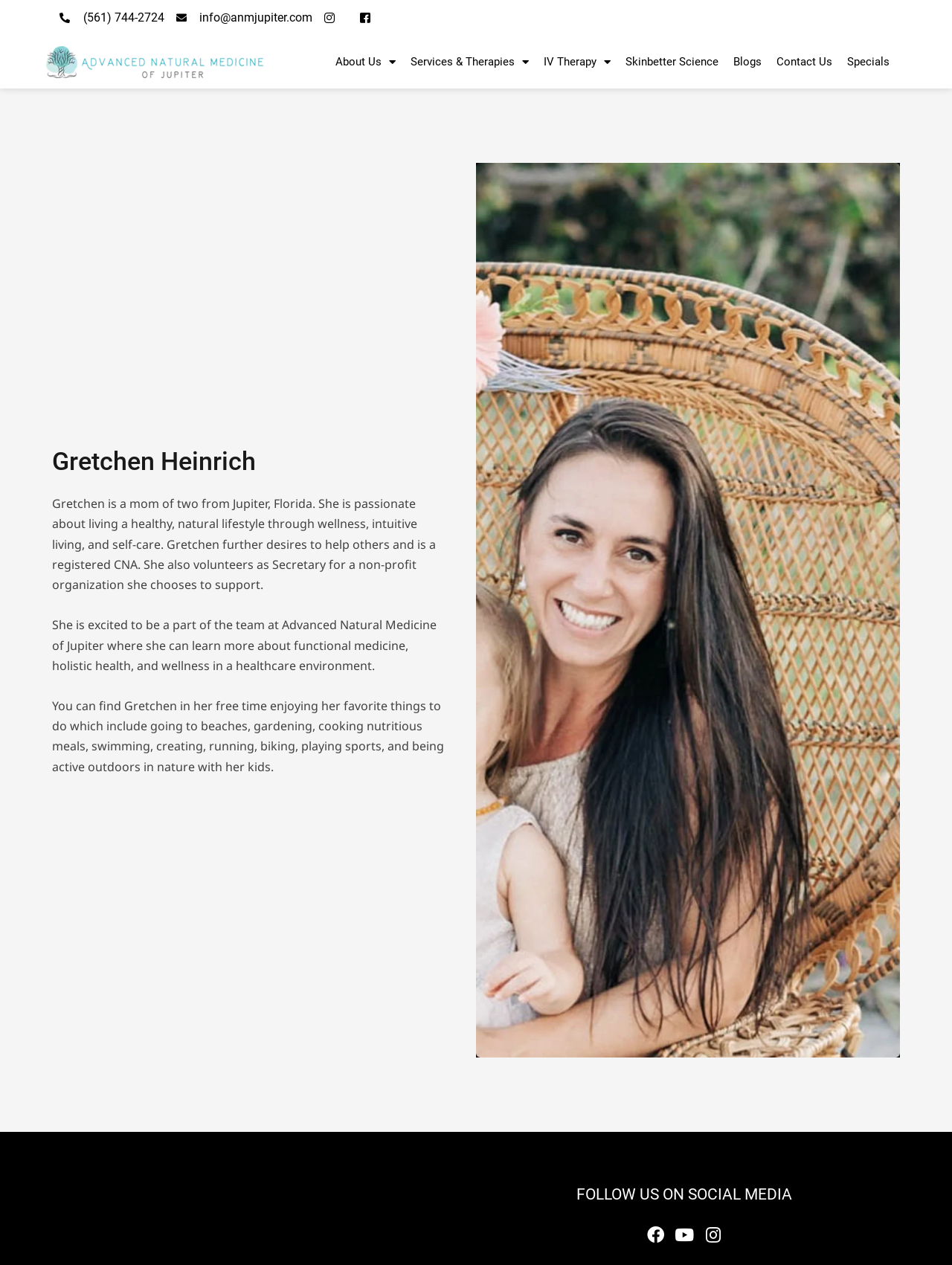Determine the bounding box coordinates for the area that needs to be clicked to fulfill this task: "Read Gretchen's bio". The coordinates must be given as four float numbers between 0 and 1, i.e., [left, top, right, bottom].

[0.055, 0.351, 0.5, 0.379]